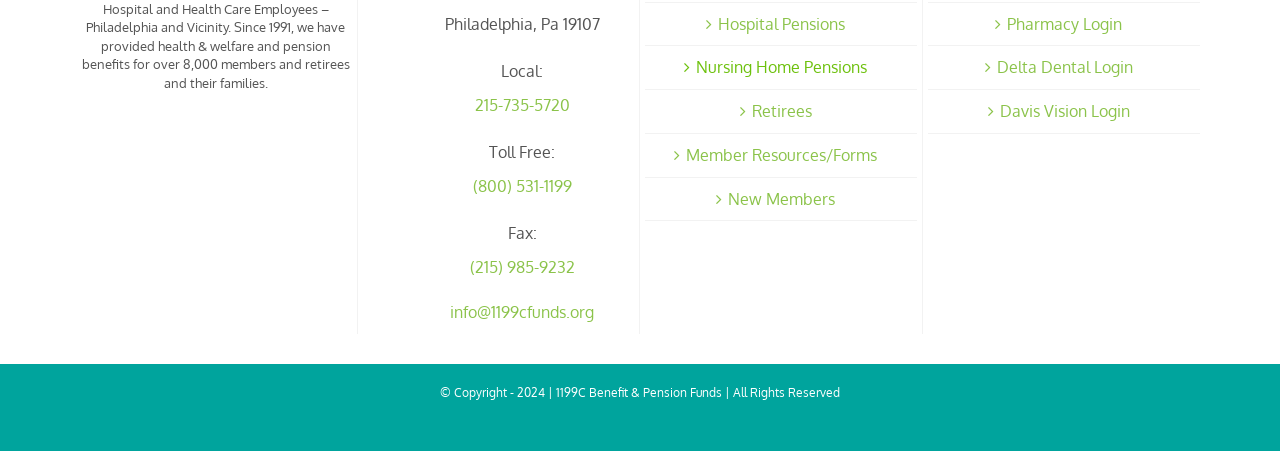Determine the bounding box for the UI element described here: "(800) 531-1199".

[0.321, 0.375, 0.495, 0.45]